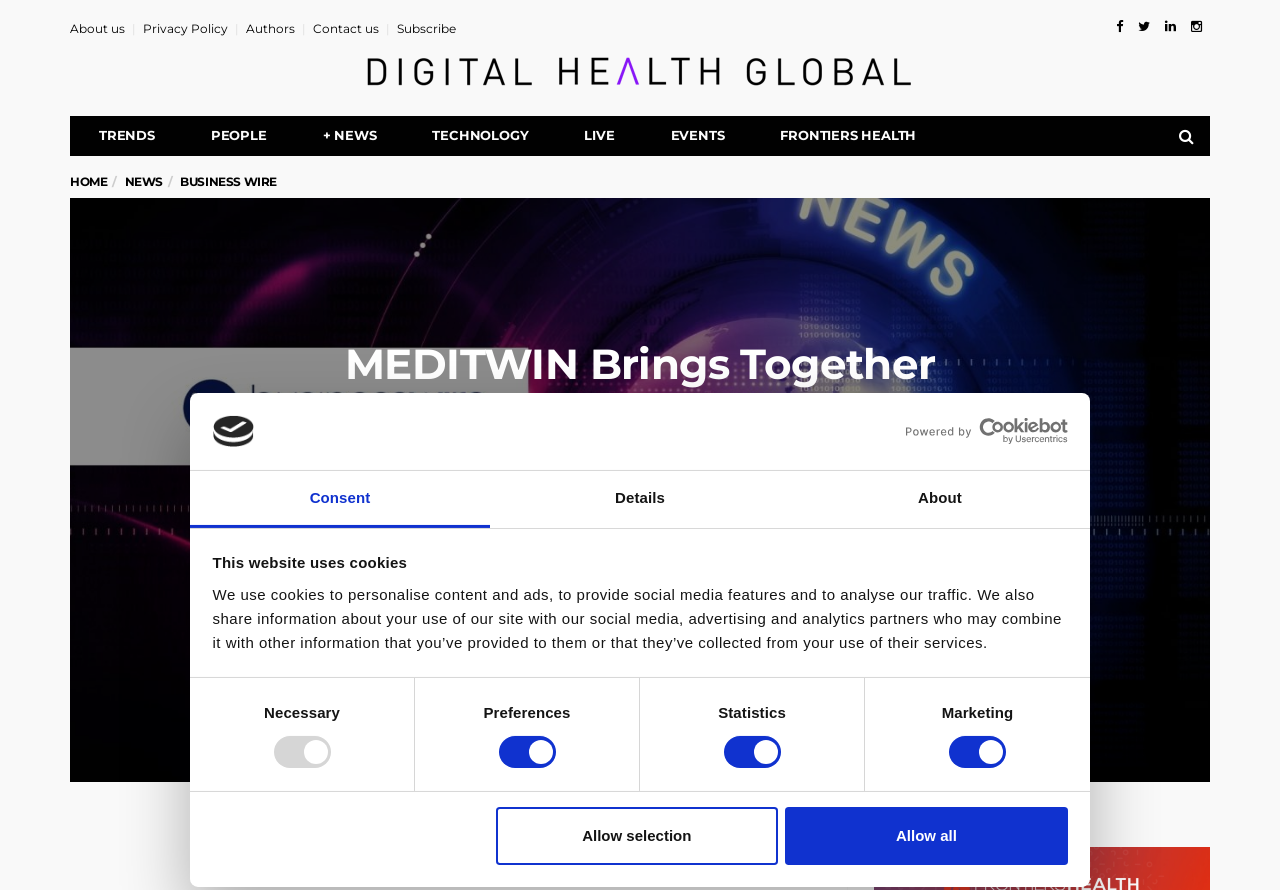Show me the bounding box coordinates of the clickable region to achieve the task as per the instruction: "Click the 'NEWS' link".

[0.097, 0.196, 0.127, 0.213]